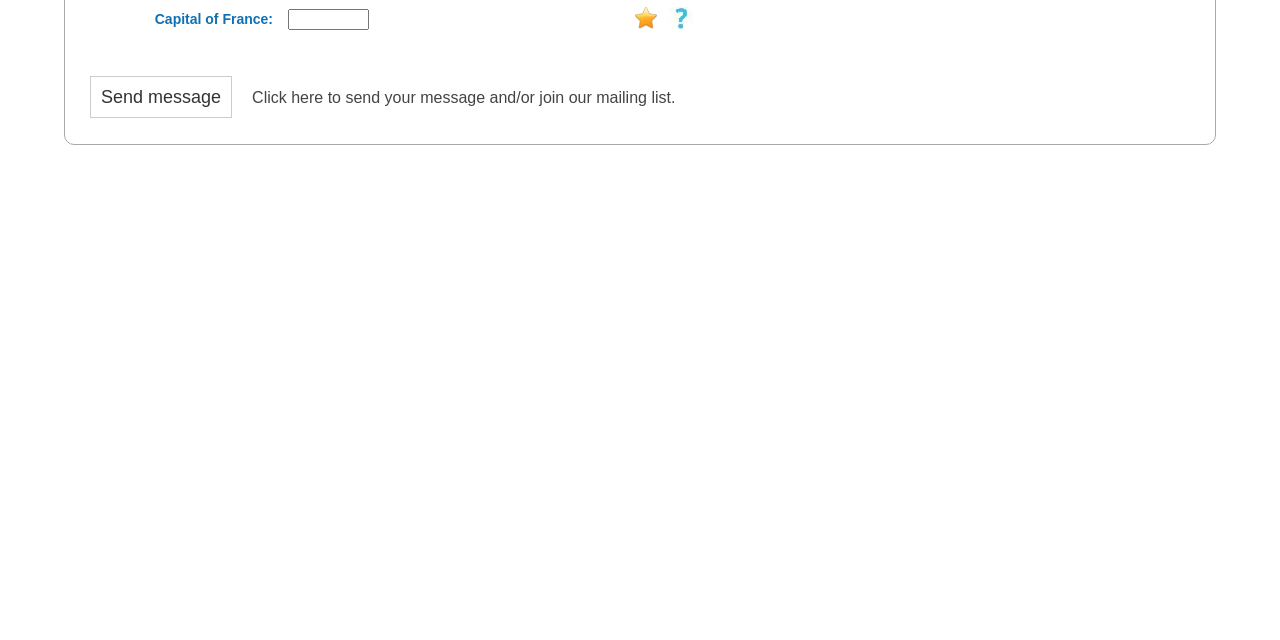Predict the bounding box for the UI component with the following description: "name="captcha"".

[0.225, 0.014, 0.288, 0.046]